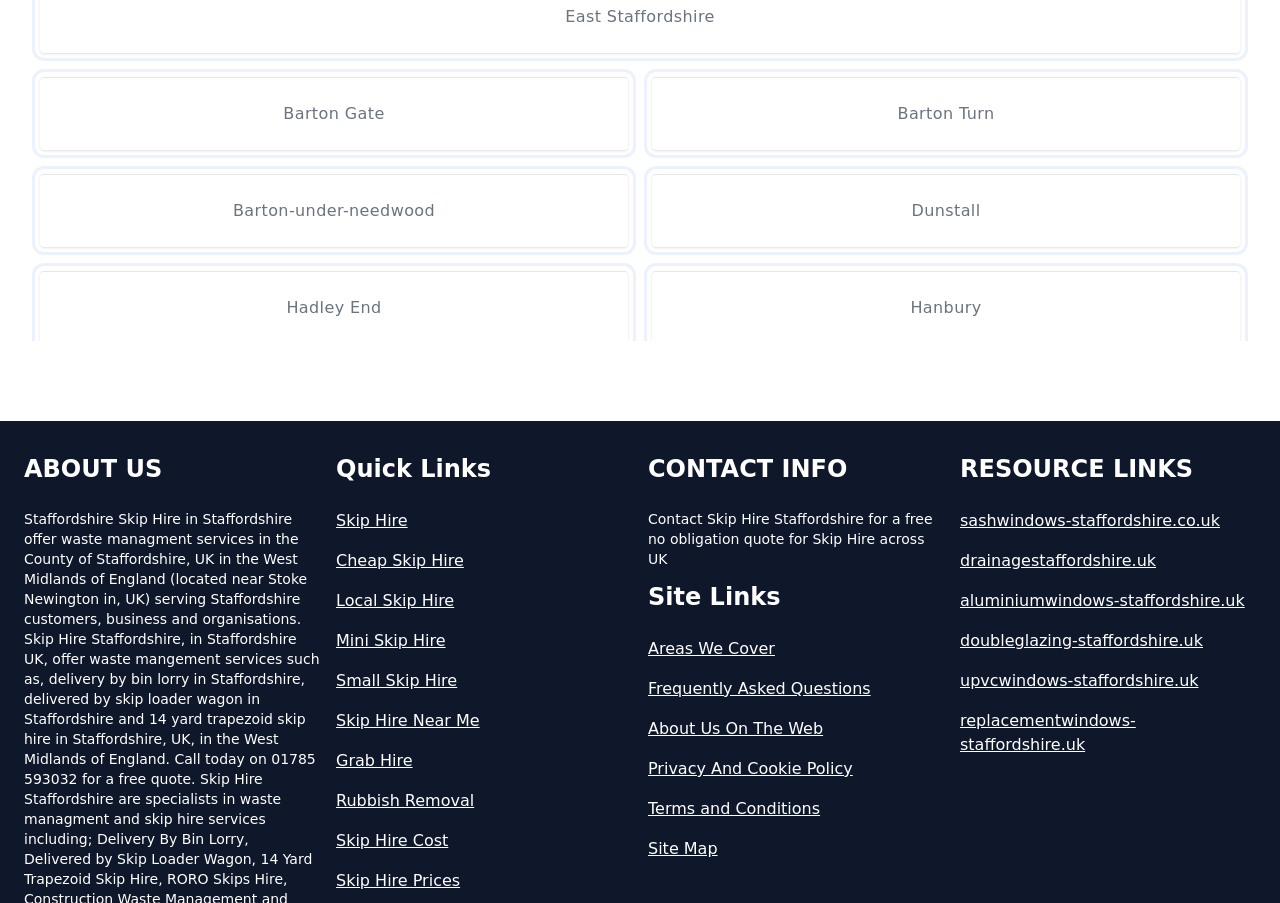Locate the bounding box coordinates of the element that should be clicked to execute the following instruction: "Visit 'Areas We Cover'".

[0.506, 0.705, 0.738, 0.732]